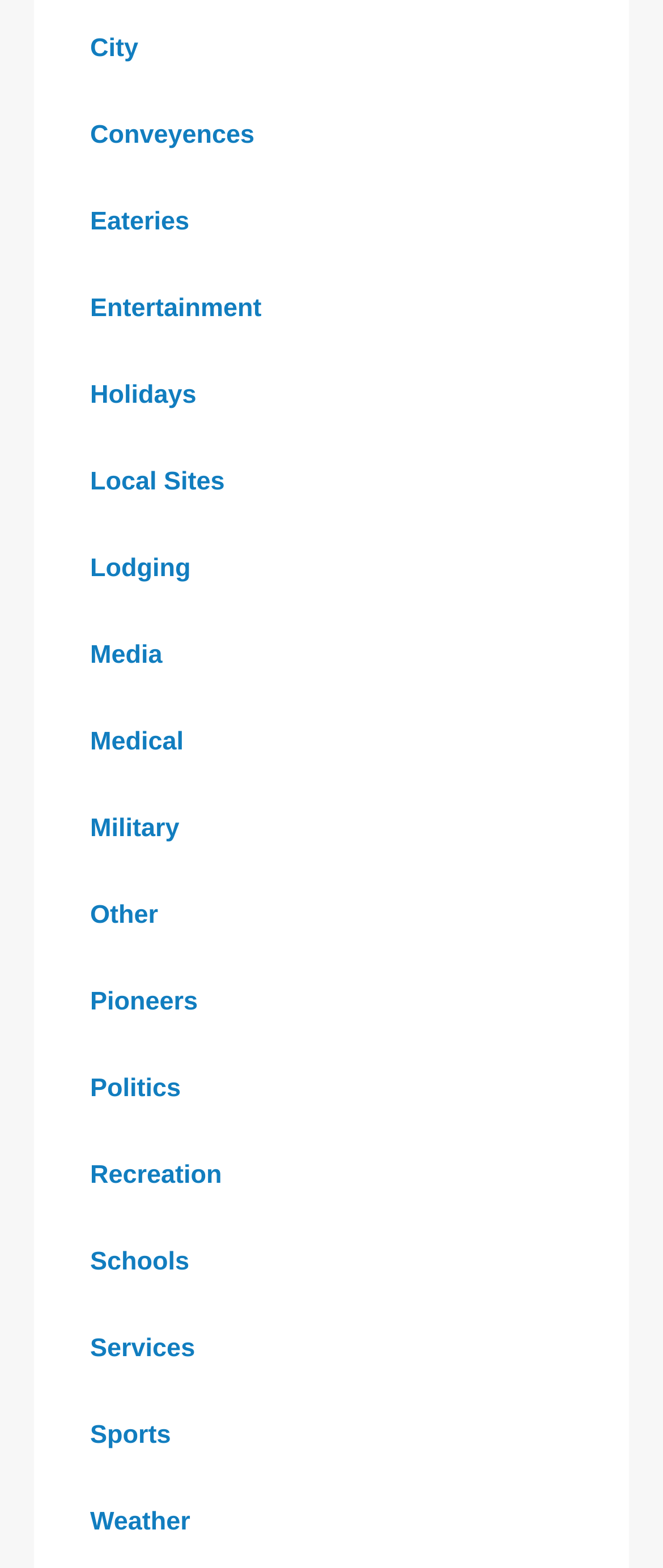Extract the bounding box coordinates for the HTML element that matches this description: "Time Table". The coordinates should be four float numbers between 0 and 1, i.e., [left, top, right, bottom].

None